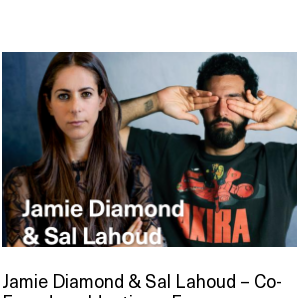Respond to the following query with just one word or a short phrase: 
What is the background of the photo?

Clean and contemporary